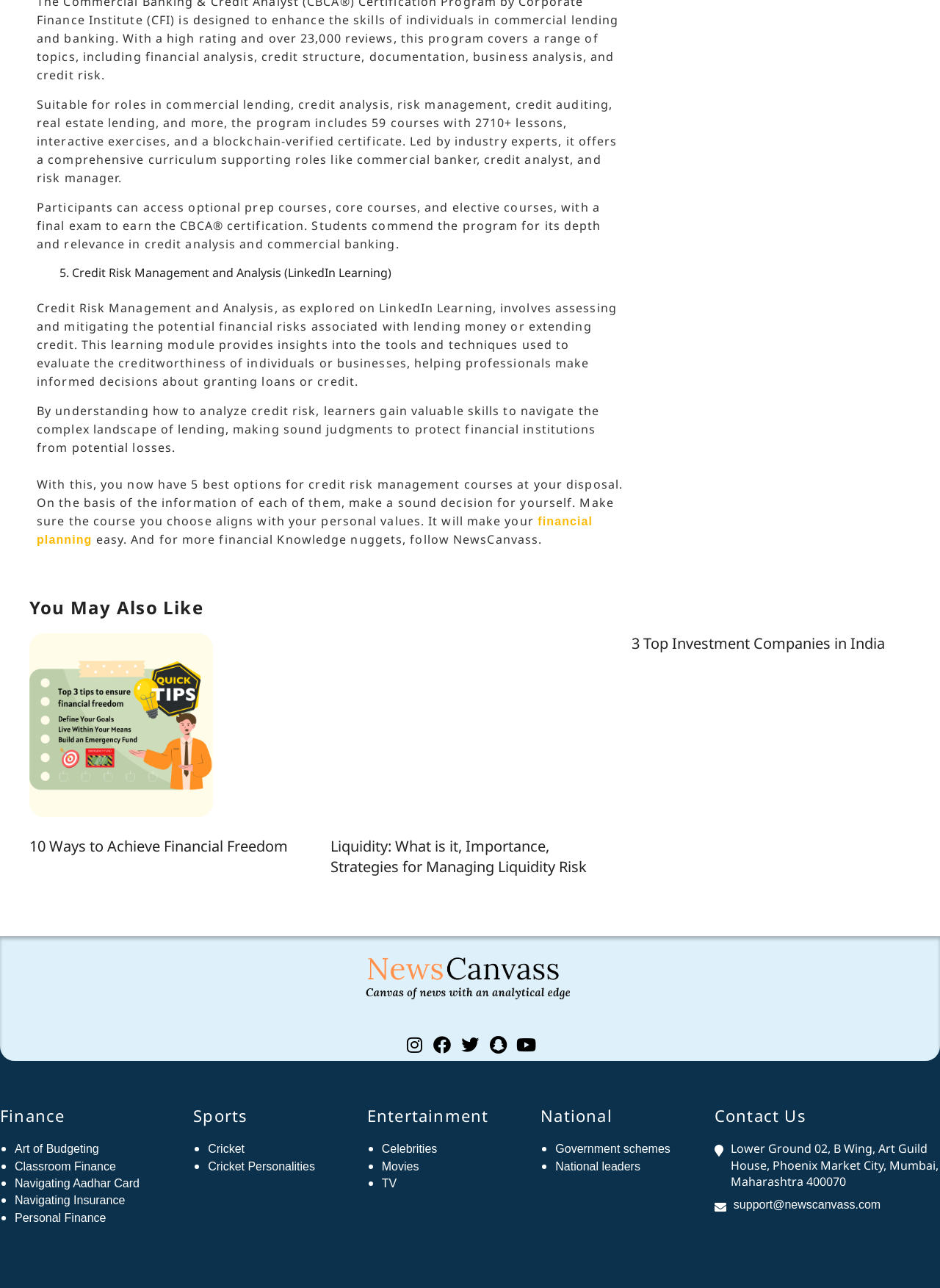Please locate the bounding box coordinates of the region I need to click to follow this instruction: "Contact support via email".

[0.78, 0.929, 0.937, 0.942]